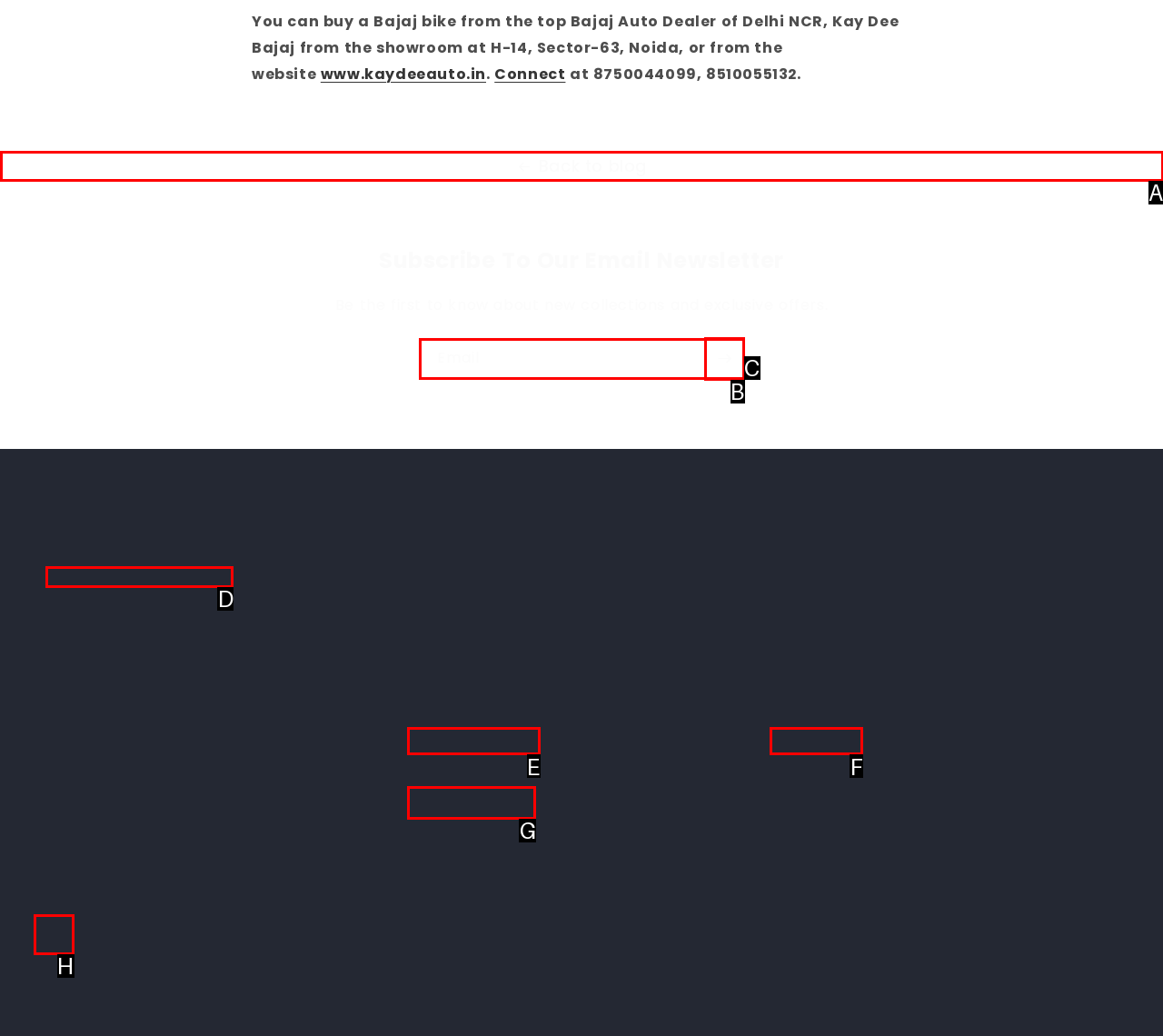Using the description: Exchange Your Bike, find the corresponding HTML element. Provide the letter of the matching option directly.

E